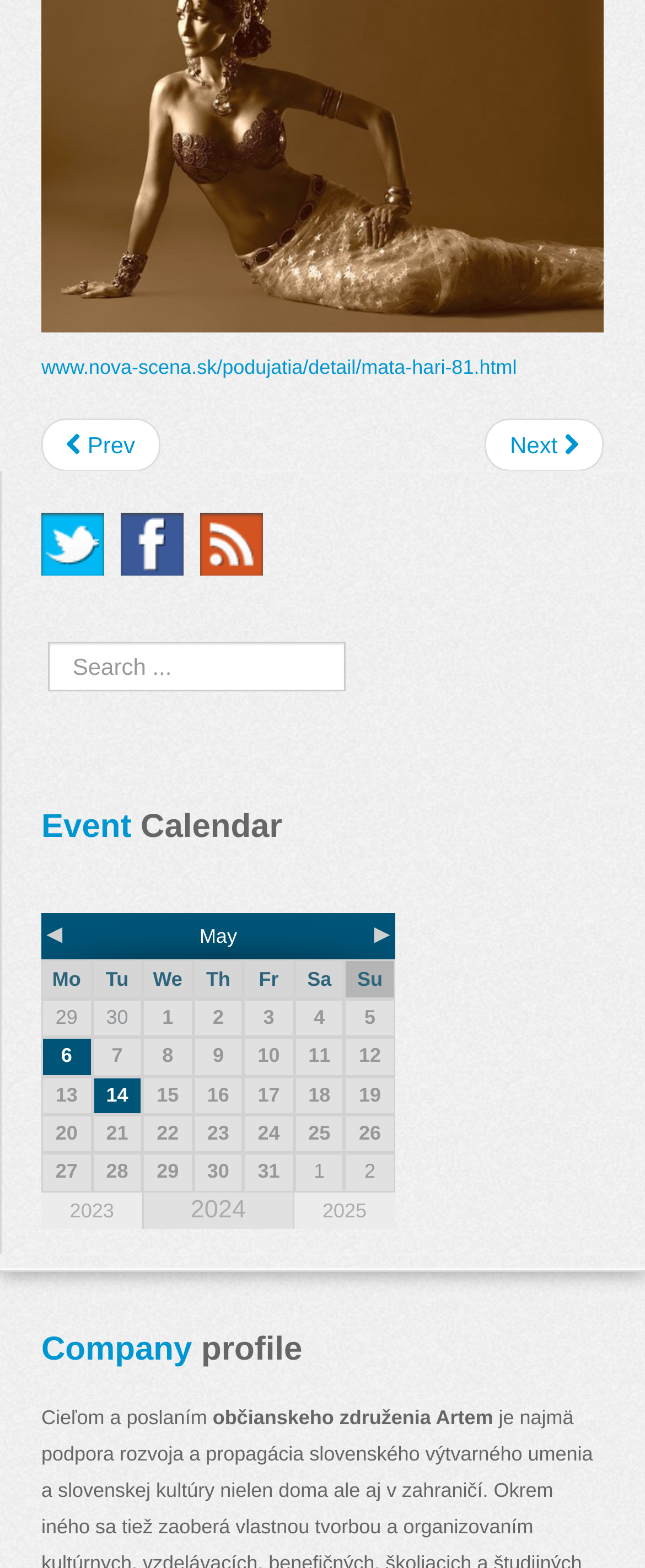Determine the bounding box for the HTML element described here: "name="searchword" placeholder="Search ..."". The coordinates should be given as [left, top, right, bottom] with each number being a float between 0 and 1.

[0.074, 0.409, 0.536, 0.441]